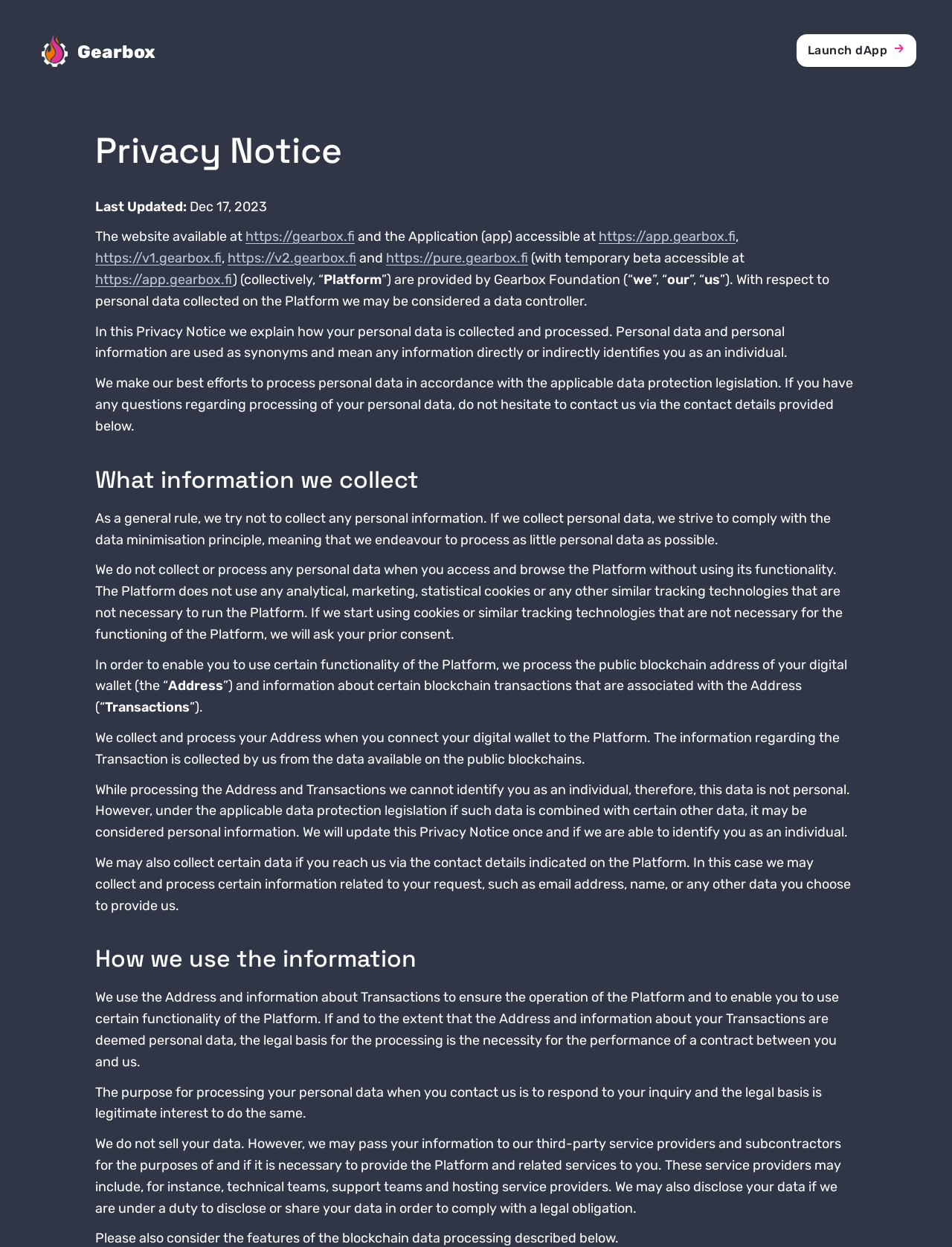Identify the bounding box for the element characterized by the following description: "What information we collect".

[0.1, 0.372, 0.44, 0.396]